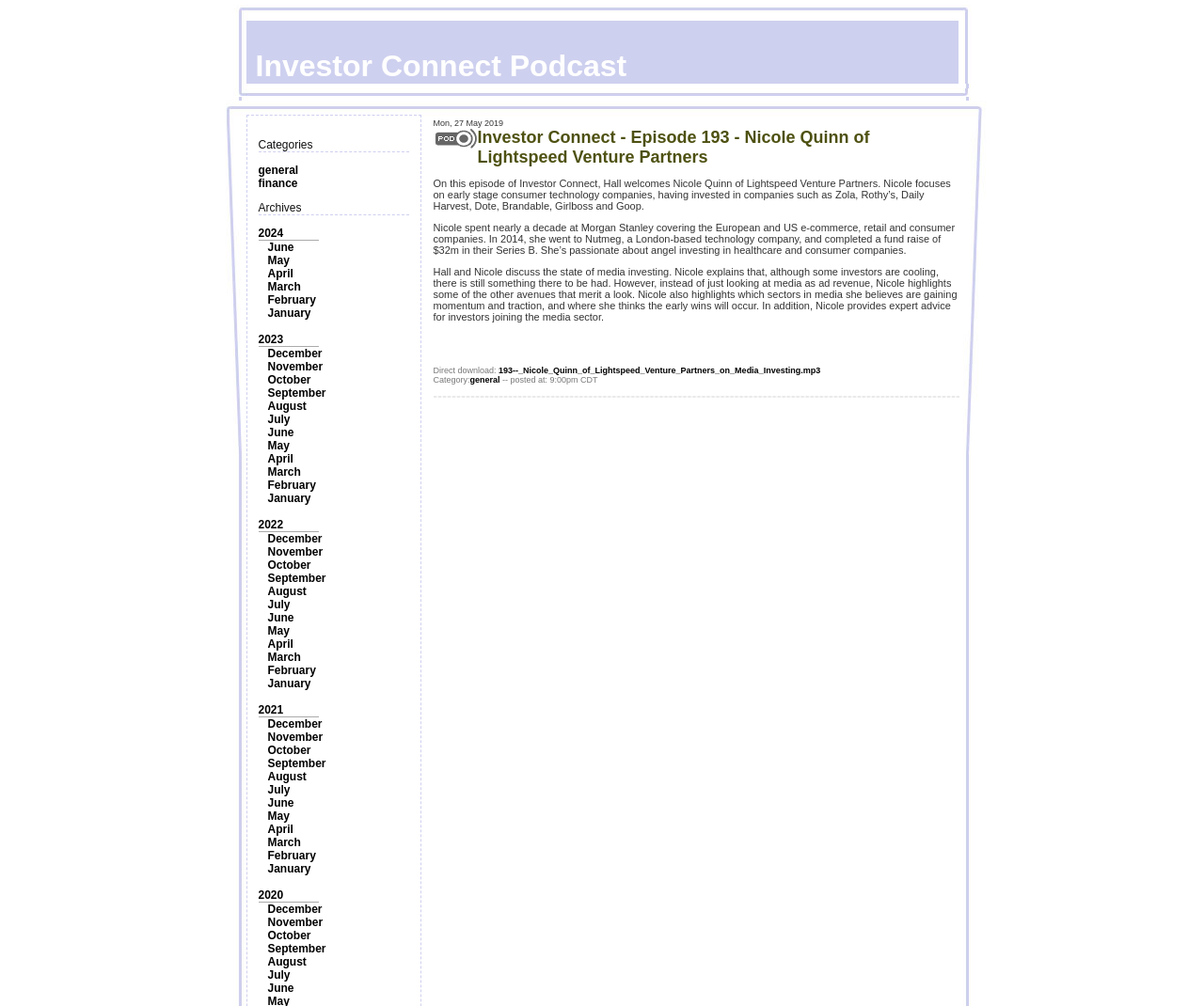Determine the bounding box coordinates of the element's region needed to click to follow the instruction: "Download the podcast episode". Provide these coordinates as four float numbers between 0 and 1, formatted as [left, top, right, bottom].

[0.414, 0.364, 0.681, 0.373]